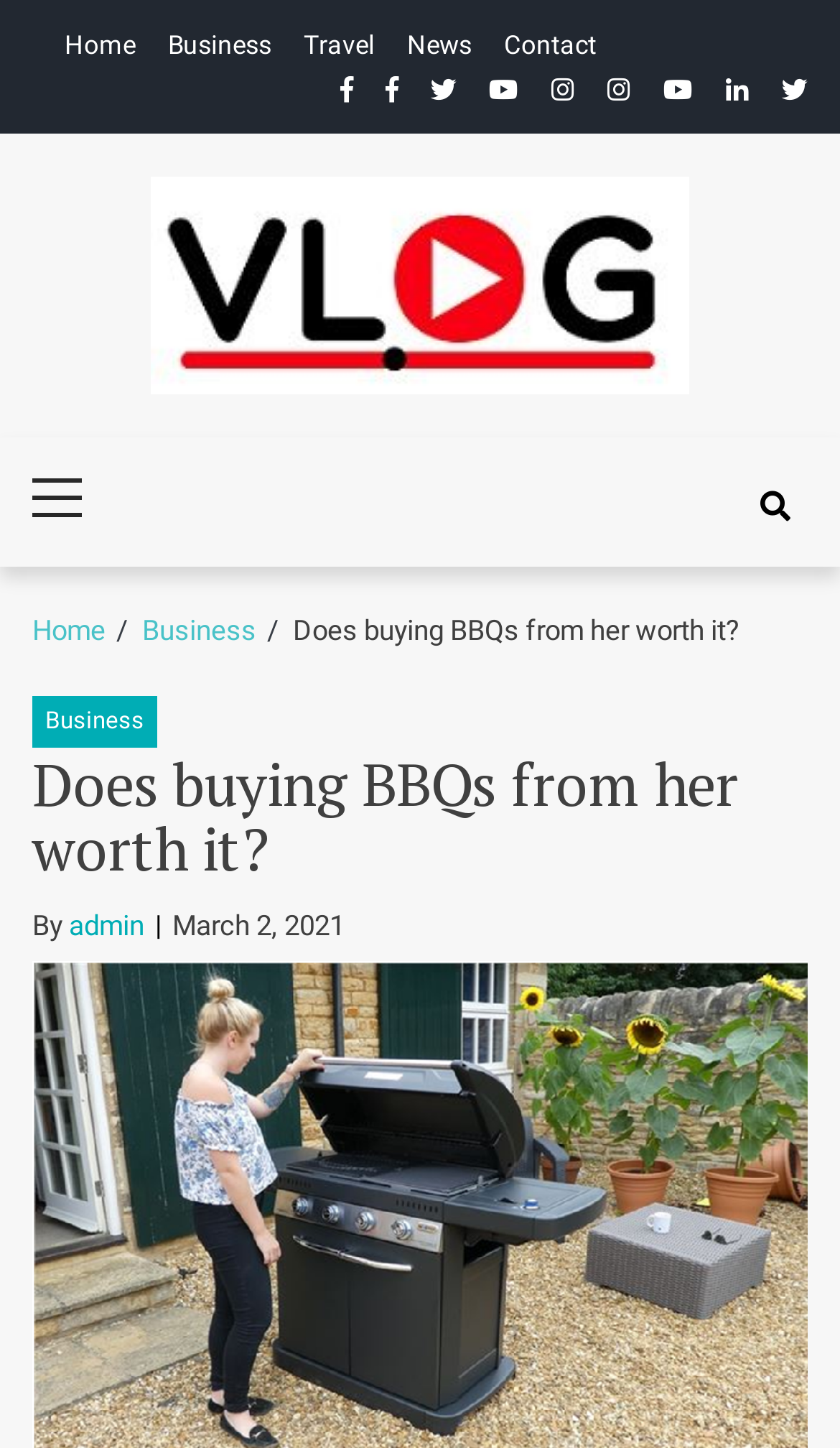What is the date of the latest article?
Please provide a comprehensive answer based on the information in the image.

I found the date of the latest article by looking at the time element with the text 'March 2, 2021'.